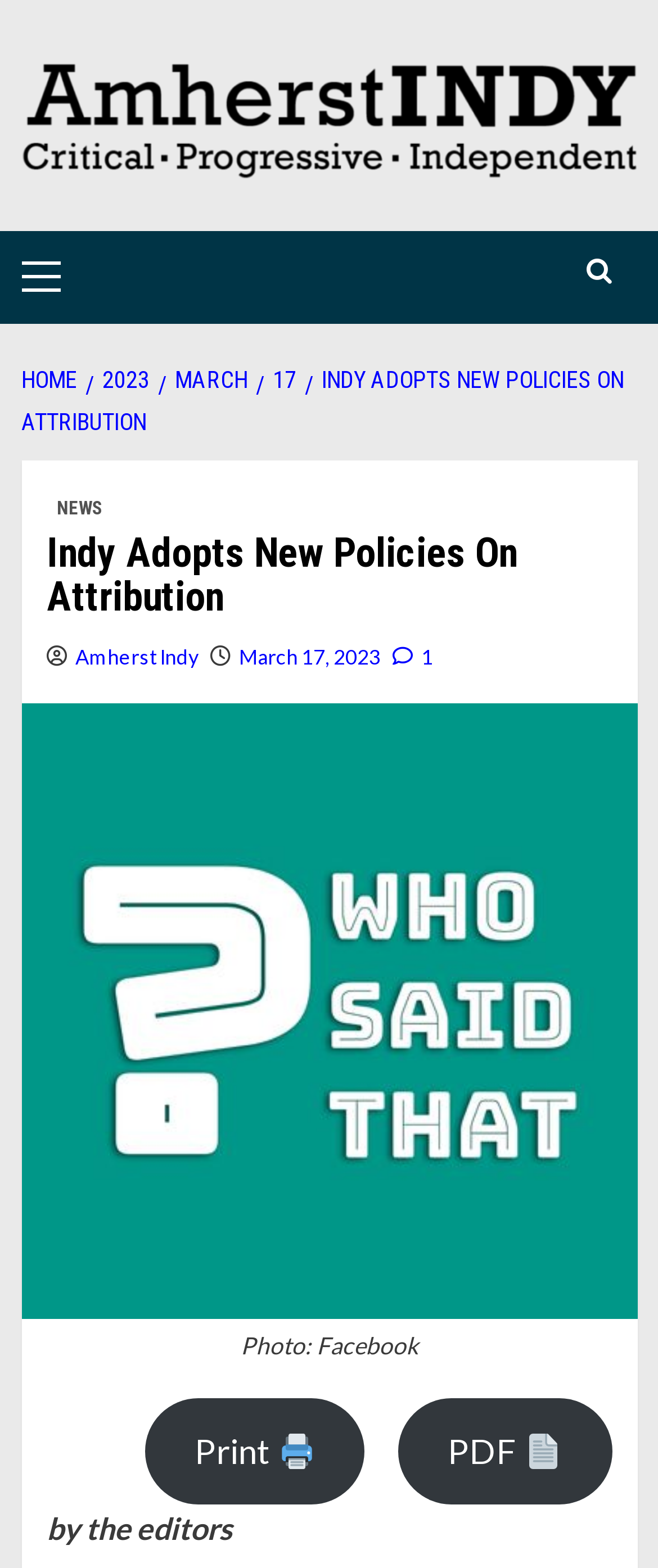What is the name of the publication?
Answer with a single word or short phrase according to what you see in the image.

Amherst Indy